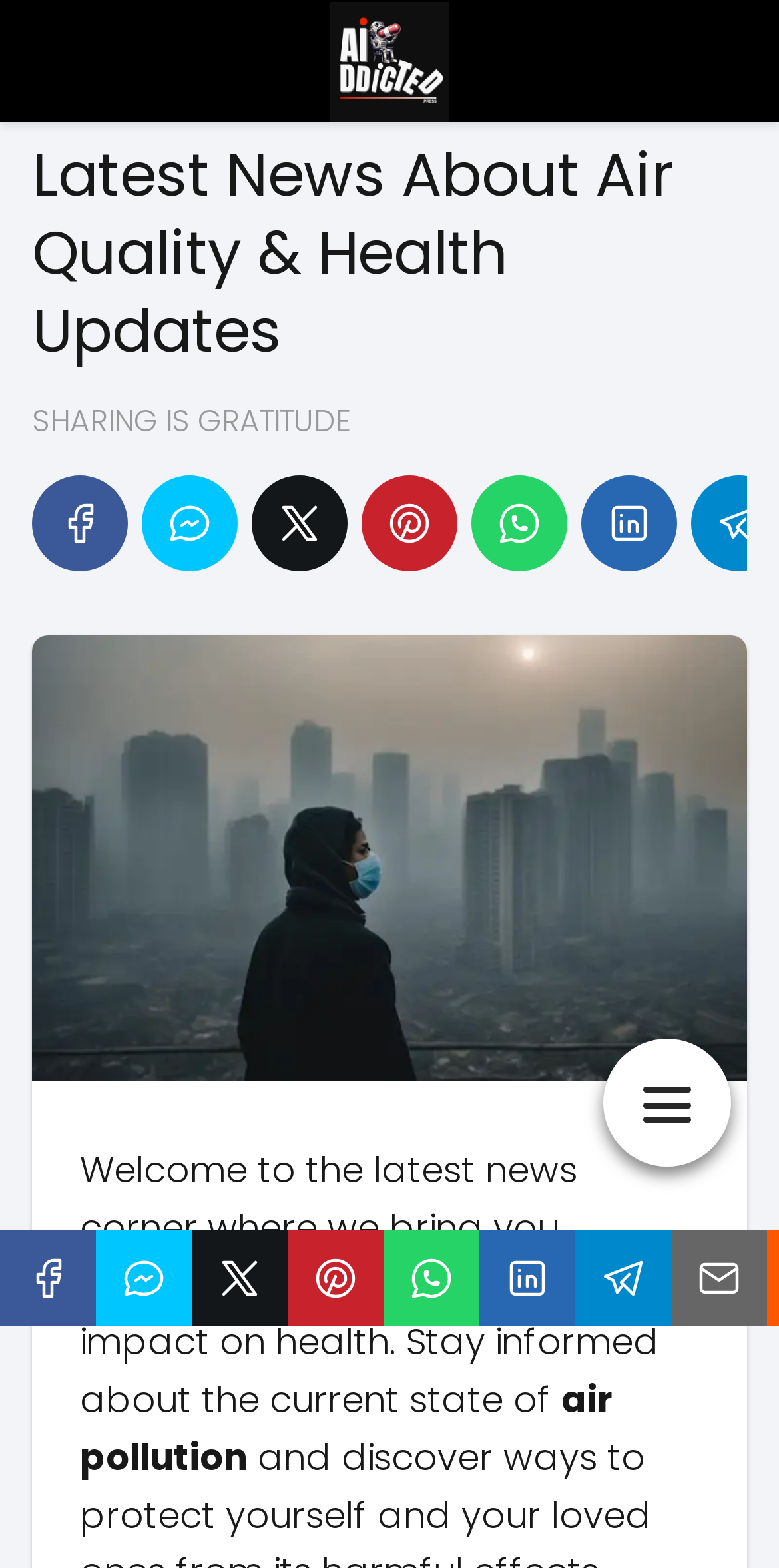Examine the image carefully and respond to the question with a detailed answer: 
What is the main topic of this webpage?

Based on the webpage's content, particularly the image with the text 'news about air quality' and the static text 'Welcome to the latest news corner where we bring you updates on air quality and its impact on health.', it is clear that the main topic of this webpage is air quality and its impact on health.